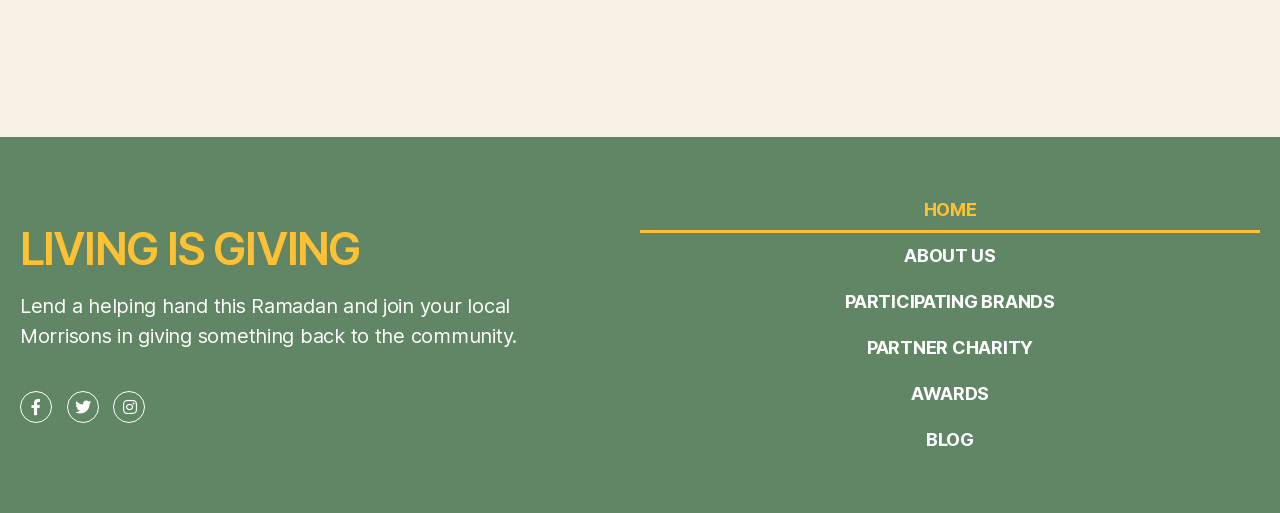Pinpoint the bounding box coordinates of the clickable element to carry out the following instruction: "Learn about participating brands."

[0.5, 0.544, 0.984, 0.633]